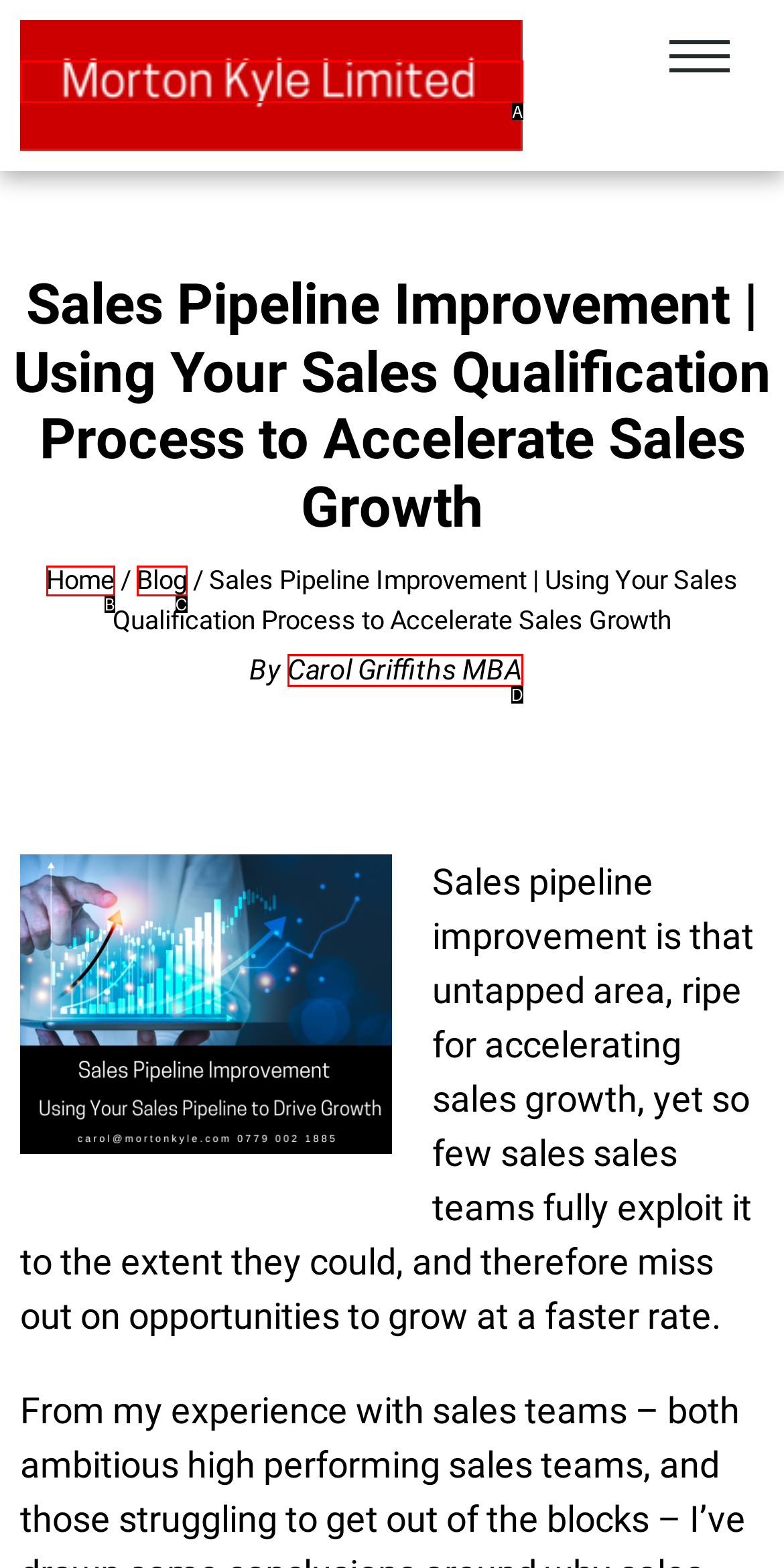Determine which option fits the element description: Home
Answer with the option’s letter directly.

B